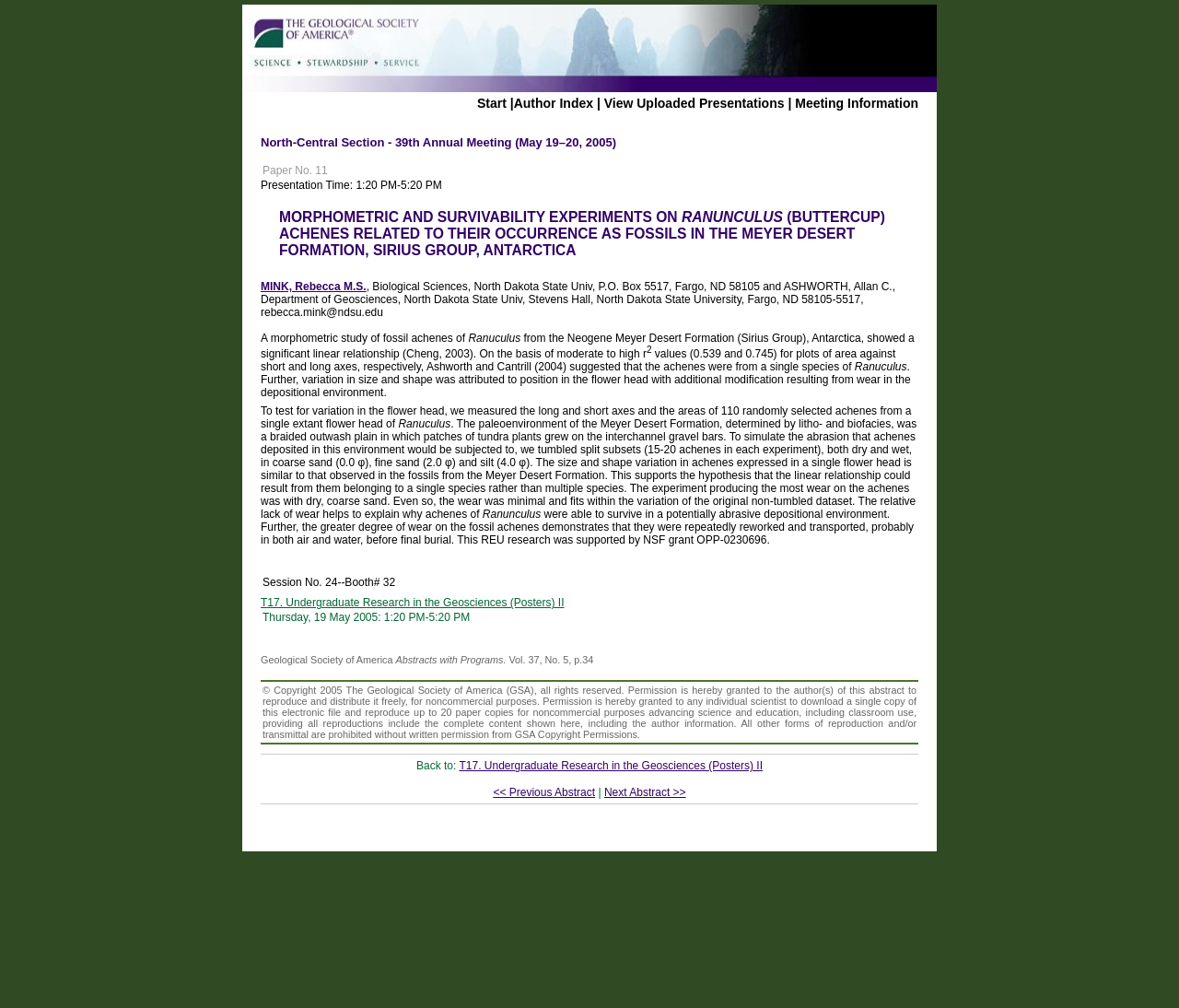Please identify the bounding box coordinates of the clickable region that I should interact with to perform the following instruction: "View next abstract". The coordinates should be expressed as four float numbers between 0 and 1, i.e., [left, top, right, bottom].

[0.512, 0.78, 0.582, 0.793]